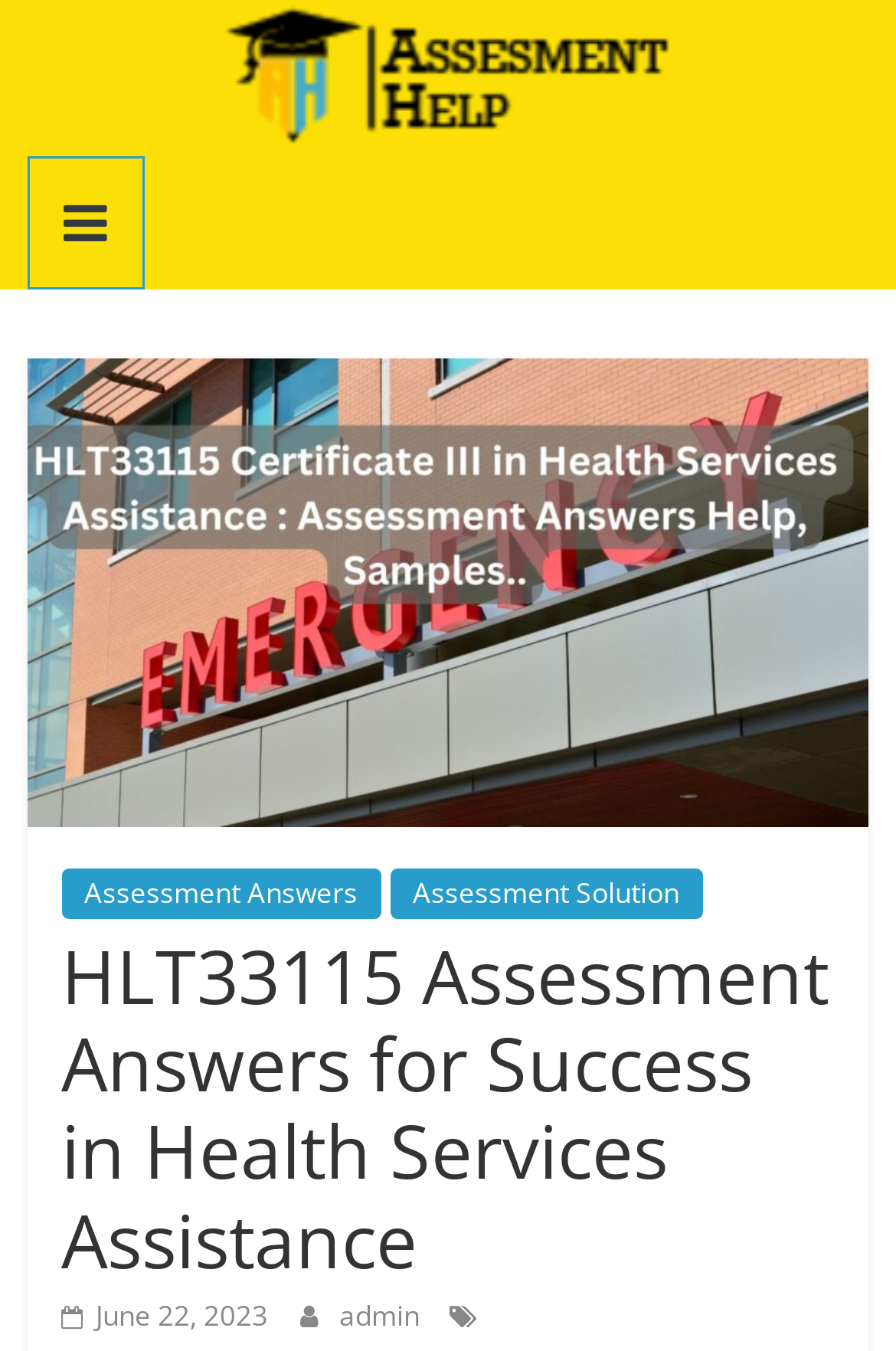Determine the bounding box coordinates of the UI element described below. Use the format (top-left x, top-left y, bottom-right x, bottom-right y) with floating point numbers between 0 and 1: June 22, 2023July 6, 2023

[0.068, 0.959, 0.299, 0.988]